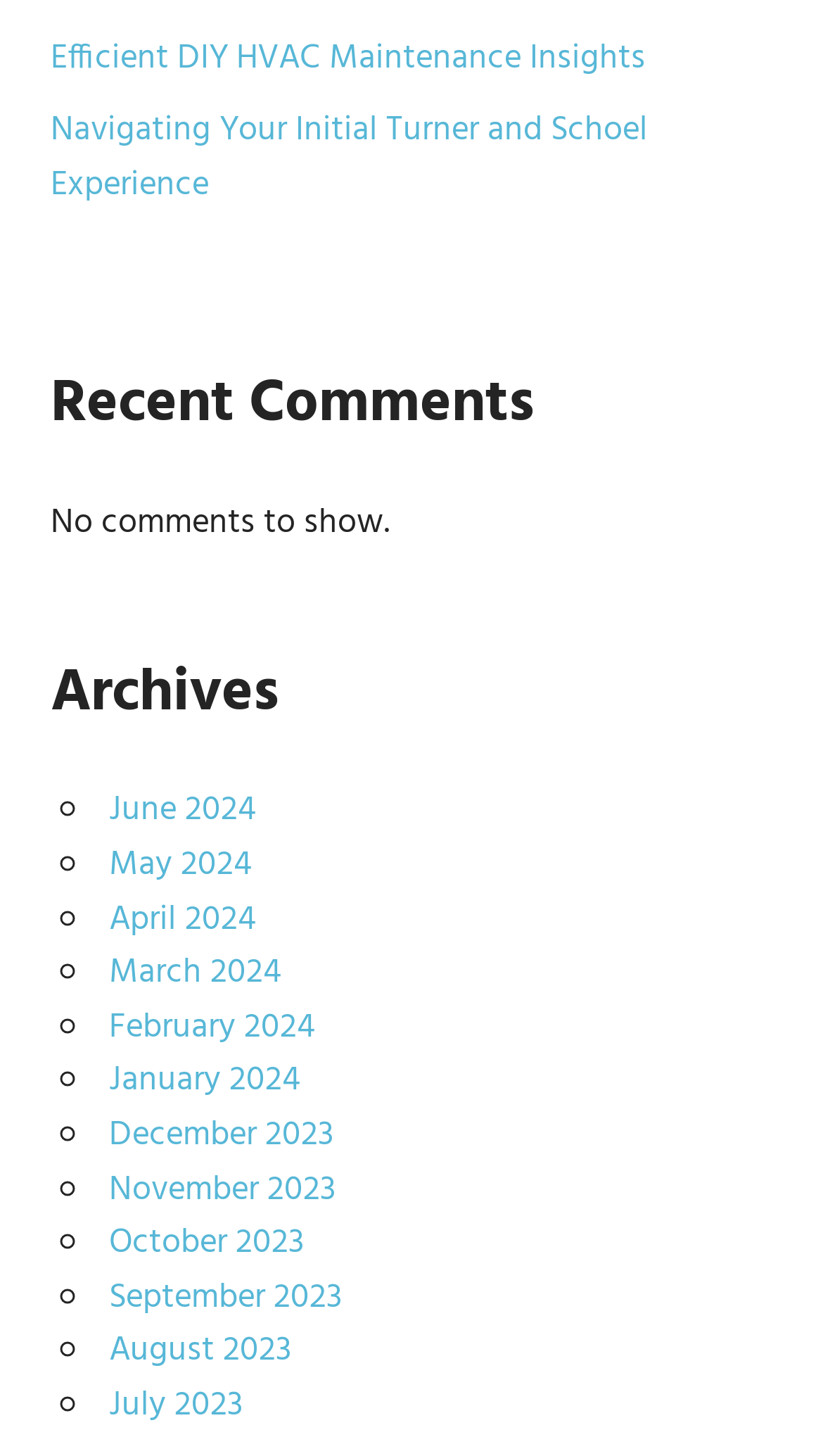Locate the bounding box of the UI element defined by this description: "Efficient DIY HVAC Maintenance Insights". The coordinates should be given as four float numbers between 0 and 1, formatted as [left, top, right, bottom].

[0.062, 0.022, 0.785, 0.06]